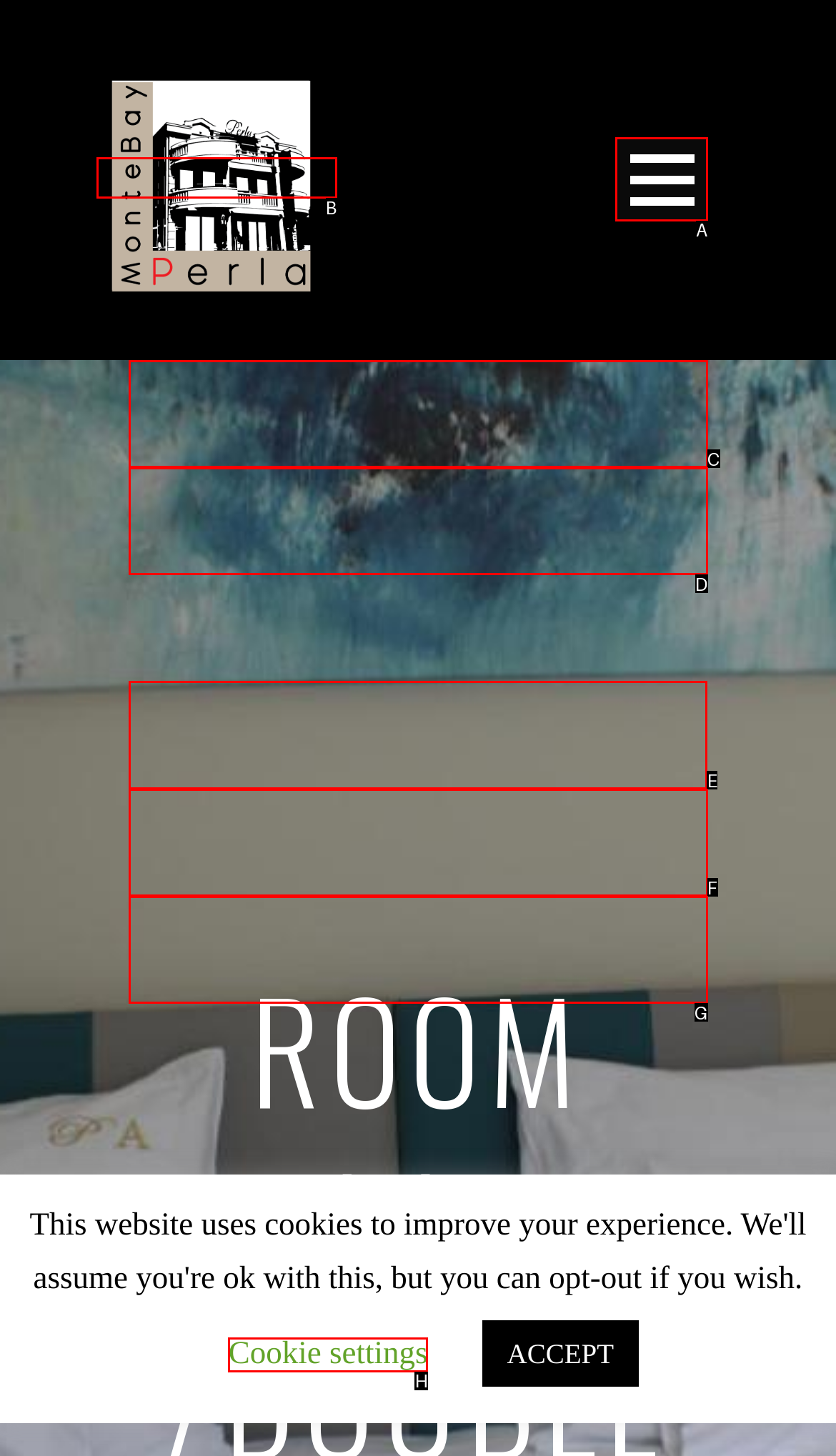Identify the correct UI element to click for the following task: View pictures Choose the option's letter based on the given choices.

E